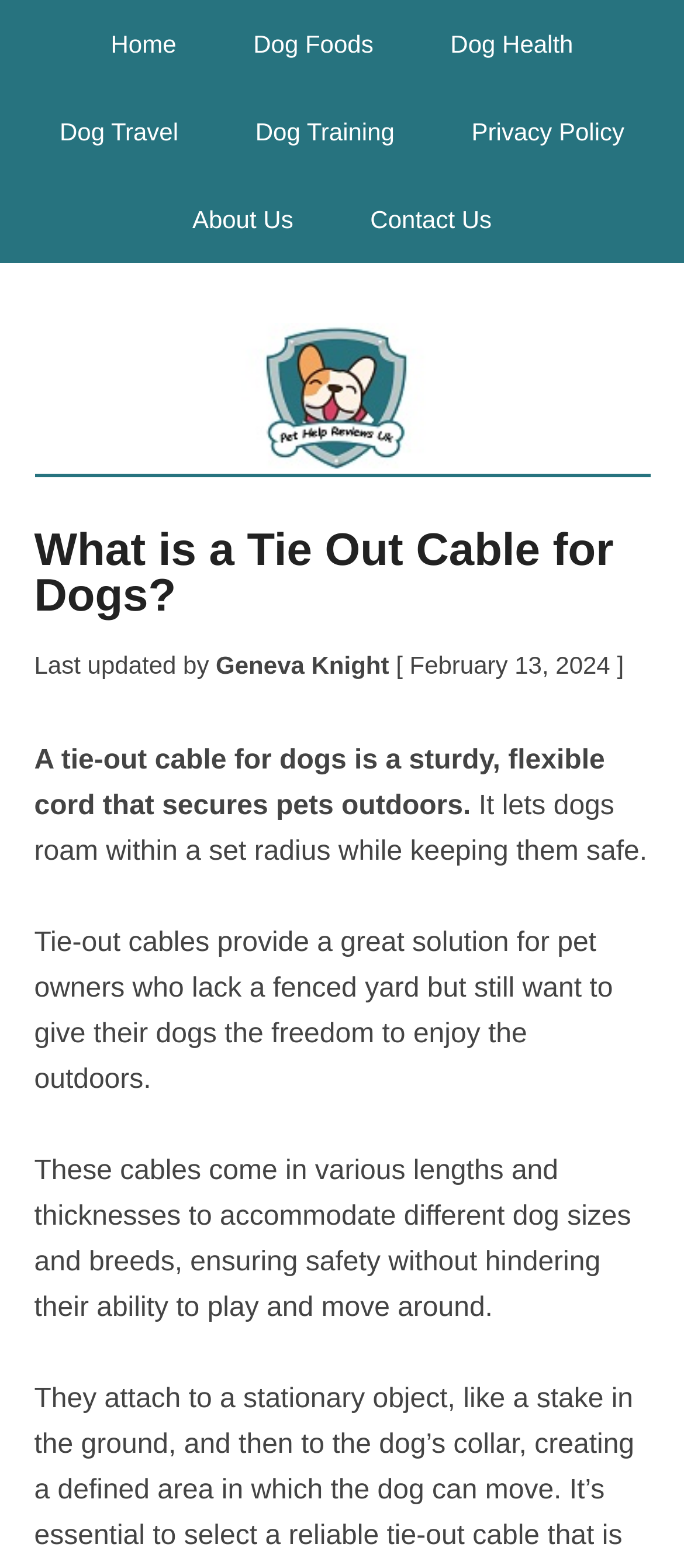Create a full and detailed caption for the entire webpage.

The webpage is about tie-out cables for dogs, providing information on their purpose and benefits. At the top, there is a navigation menu with 7 links: "Home", "Dog Foods", "Dog Health", "Dog Travel", "Dog Training", "Privacy Policy", and "About Us". Below the navigation menu, there is a large header with the title "What is a Tie Out Cable for Dogs?" and a subheading indicating the last update date and author.

The main content of the webpage is divided into four paragraphs. The first paragraph explains that a tie-out cable is a sturdy, flexible cord that secures pets outdoors, allowing them to roam within a set radius while keeping them safe. The second paragraph elaborates on the benefits of tie-out cables, providing a solution for pet owners who lack a fenced yard but still want to give their dogs freedom to enjoy the outdoors. The third paragraph describes the variety of tie-out cables available, coming in different lengths and thicknesses to accommodate different dog sizes and breeds. The fourth paragraph is not present in the provided accessibility tree.

There are no images on the page. The overall structure of the webpage is simple, with a clear hierarchy of headings and paragraphs. The text is concise and informative, providing a brief overview of tie-out cables for dogs.